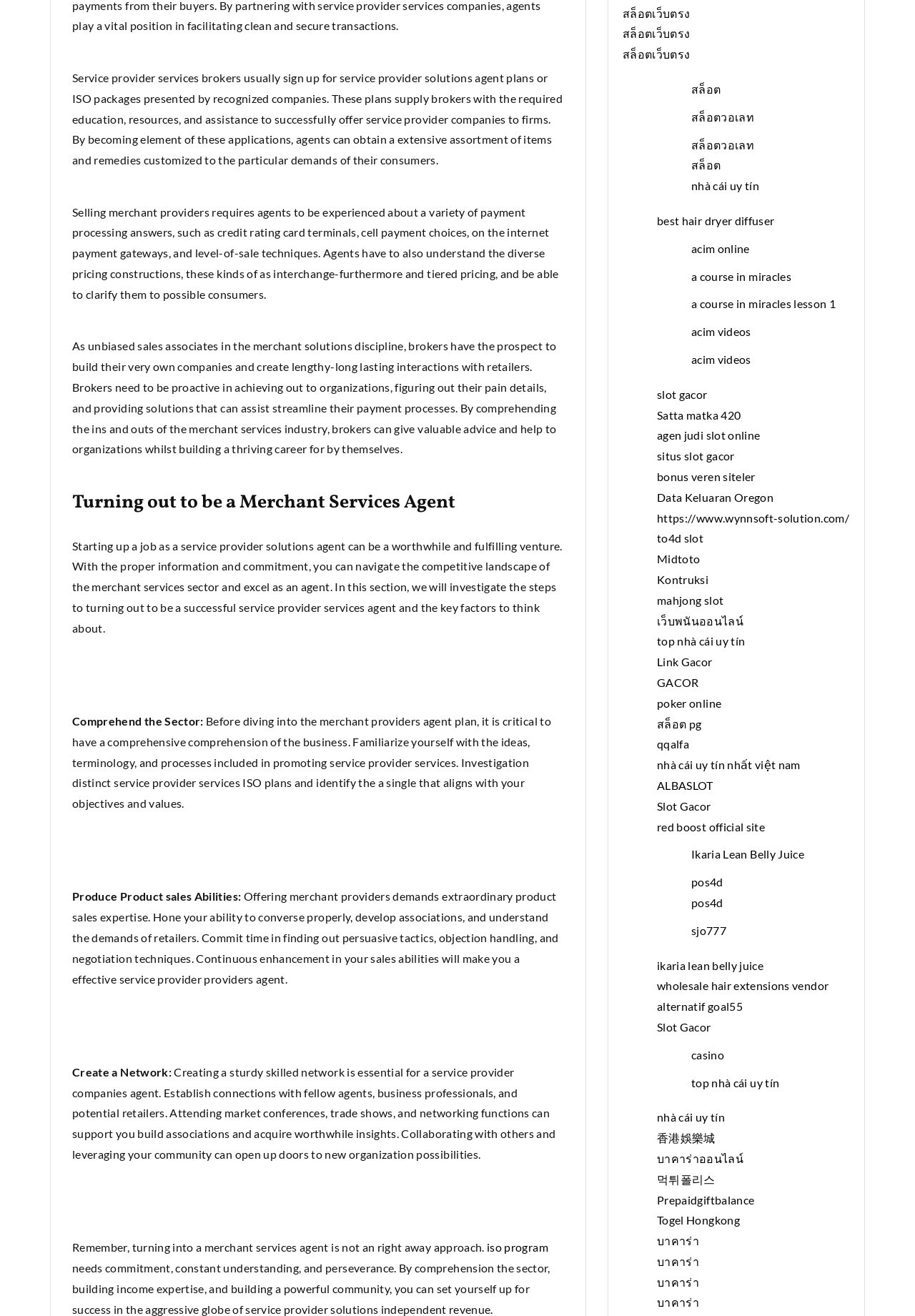Please identify the bounding box coordinates of the area that needs to be clicked to fulfill the following instruction: "Follow the 'สล็อตเว็บตรง' link."

[0.68, 0.005, 0.754, 0.015]